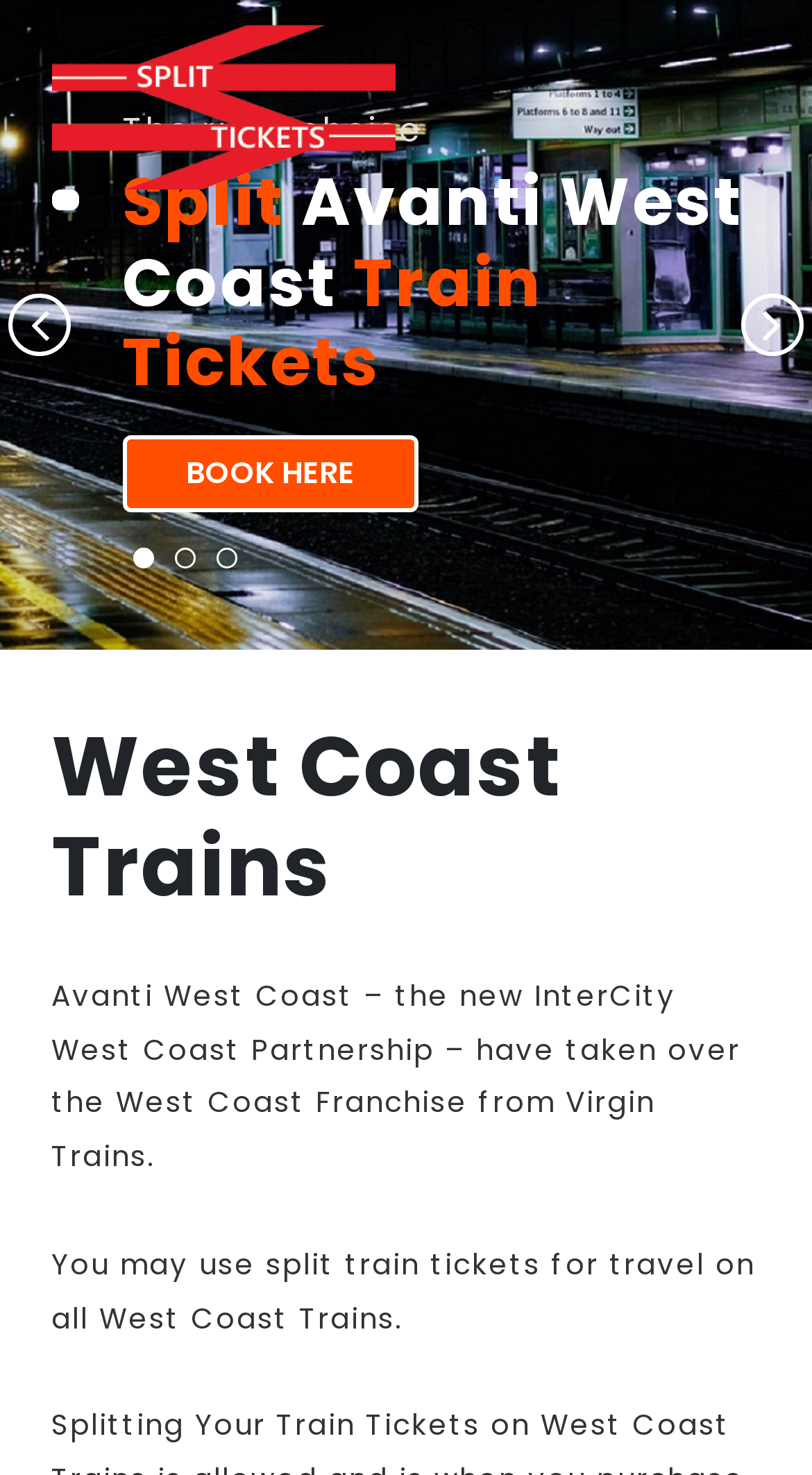Provide a single word or phrase to answer the given question: 
What is the name of the train franchise mentioned on the webpage?

Avanti West Coast